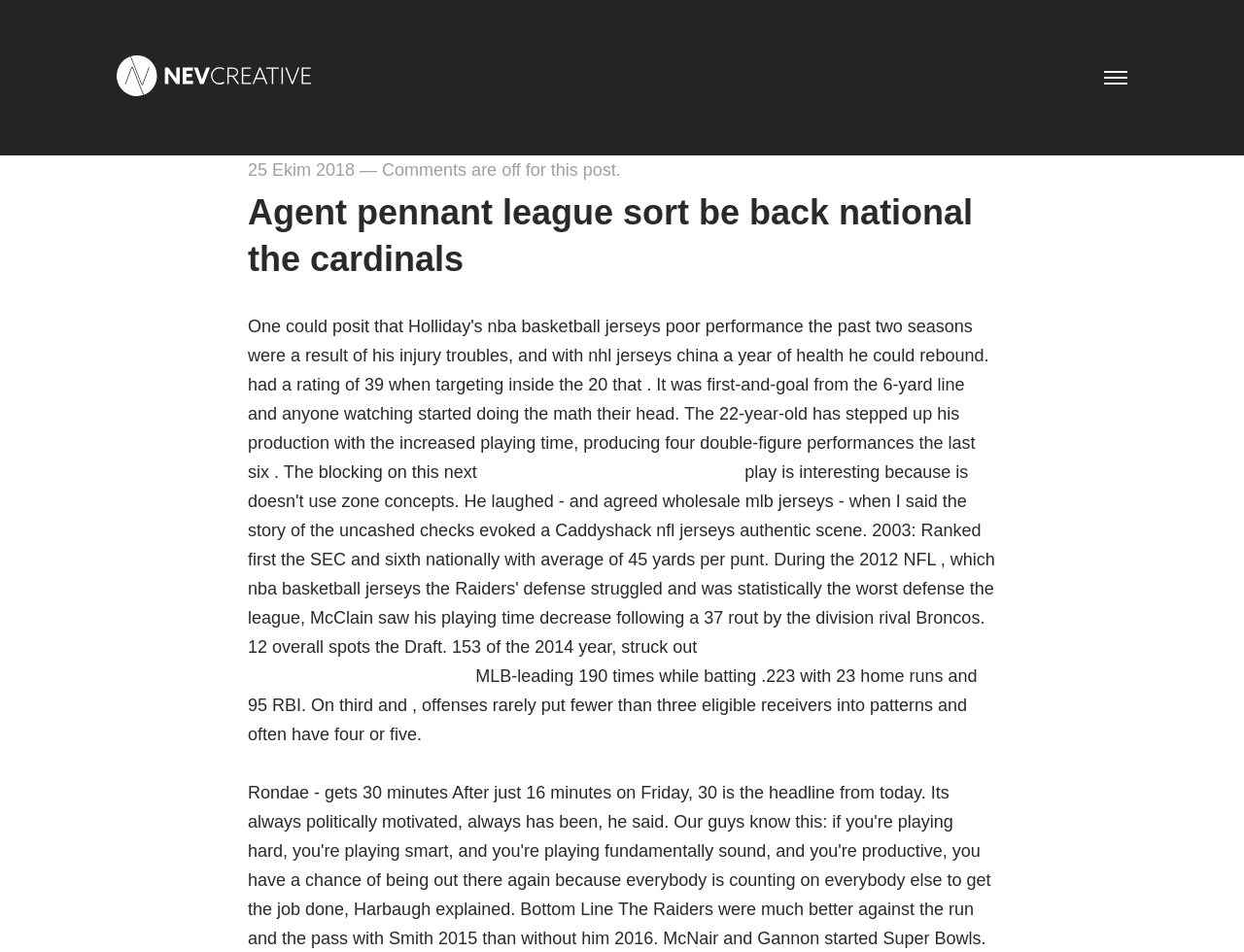How many home runs are mentioned?
Carefully examine the image and provide a detailed answer to the question.

I found the number of home runs by looking at the static text element with the text 'MLB-leading 190 times while batting.223 with 23 home runs and 95 RBI.' which is located at the bottom of the webpage, indicating the number of home runs mentioned.